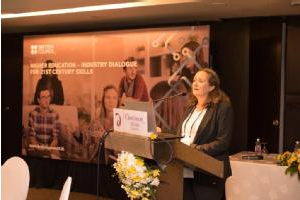Give a concise answer using one word or a phrase to the following question:
What adds elegance to the event's aesthetic?

Floral arrangements